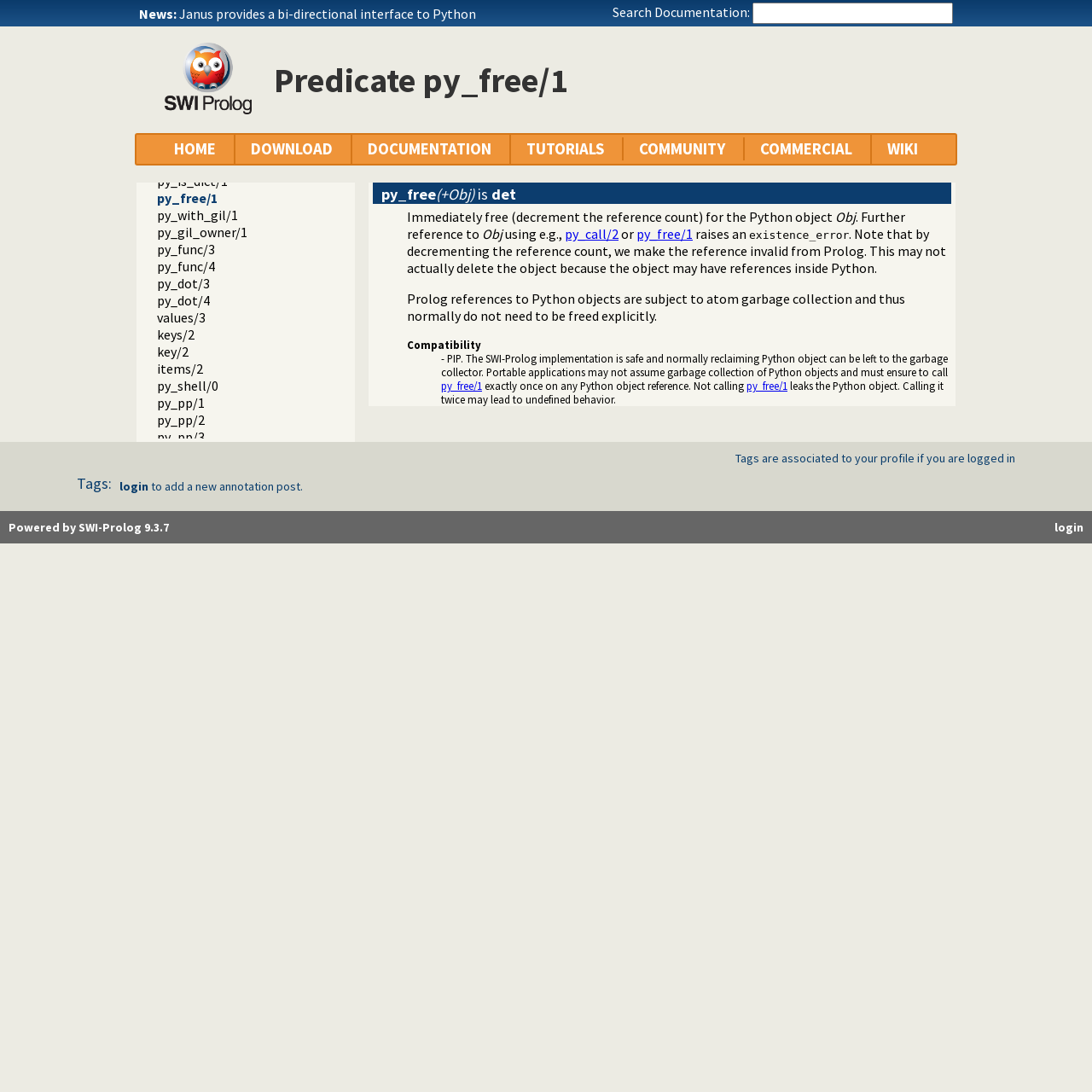Based on the provided description, "py_call/1", find the bounding box of the corresponding UI element in the screenshot.

[0.144, 0.049, 0.193, 0.064]